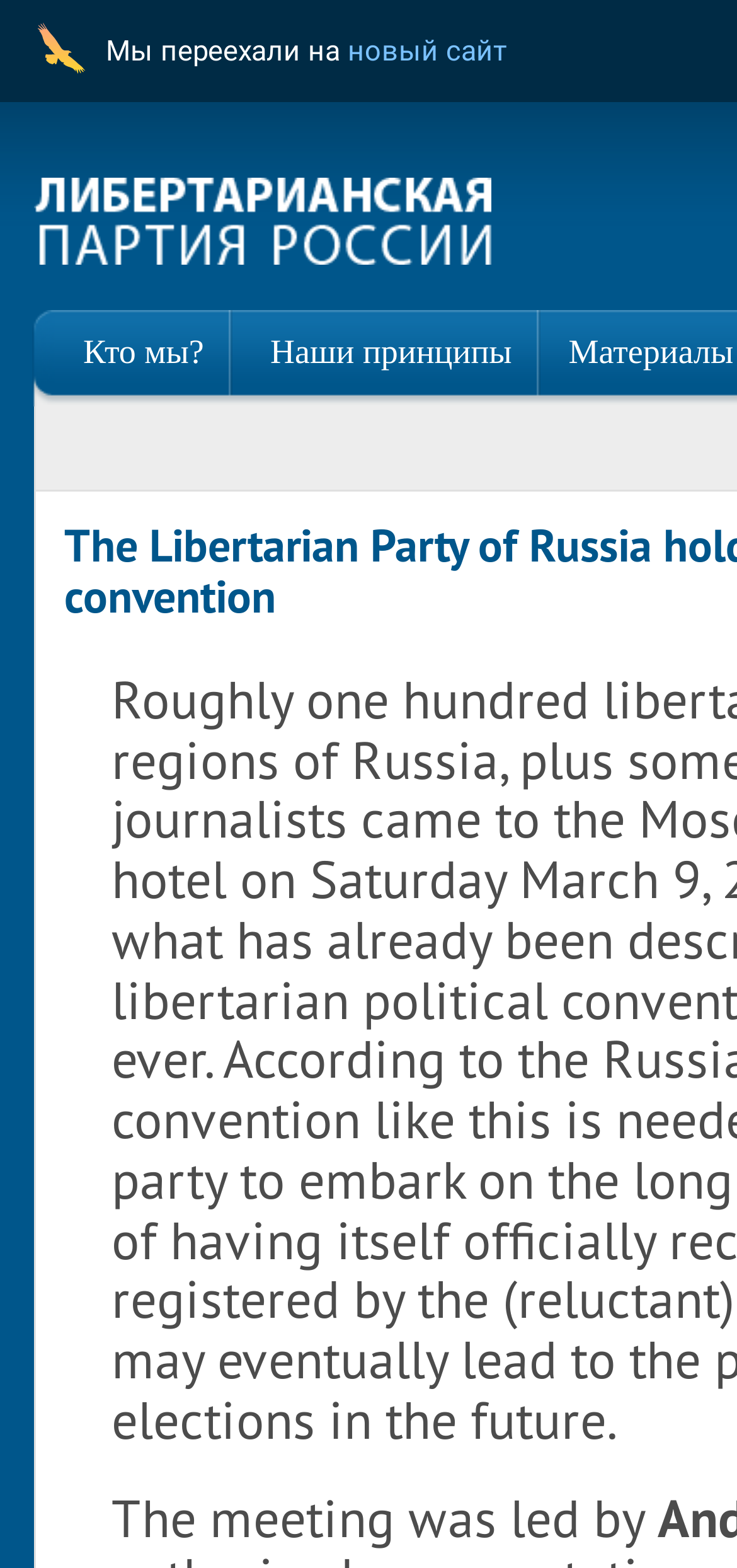Please answer the following question using a single word or phrase: 
What language is used in the top navigation menu?

Russian